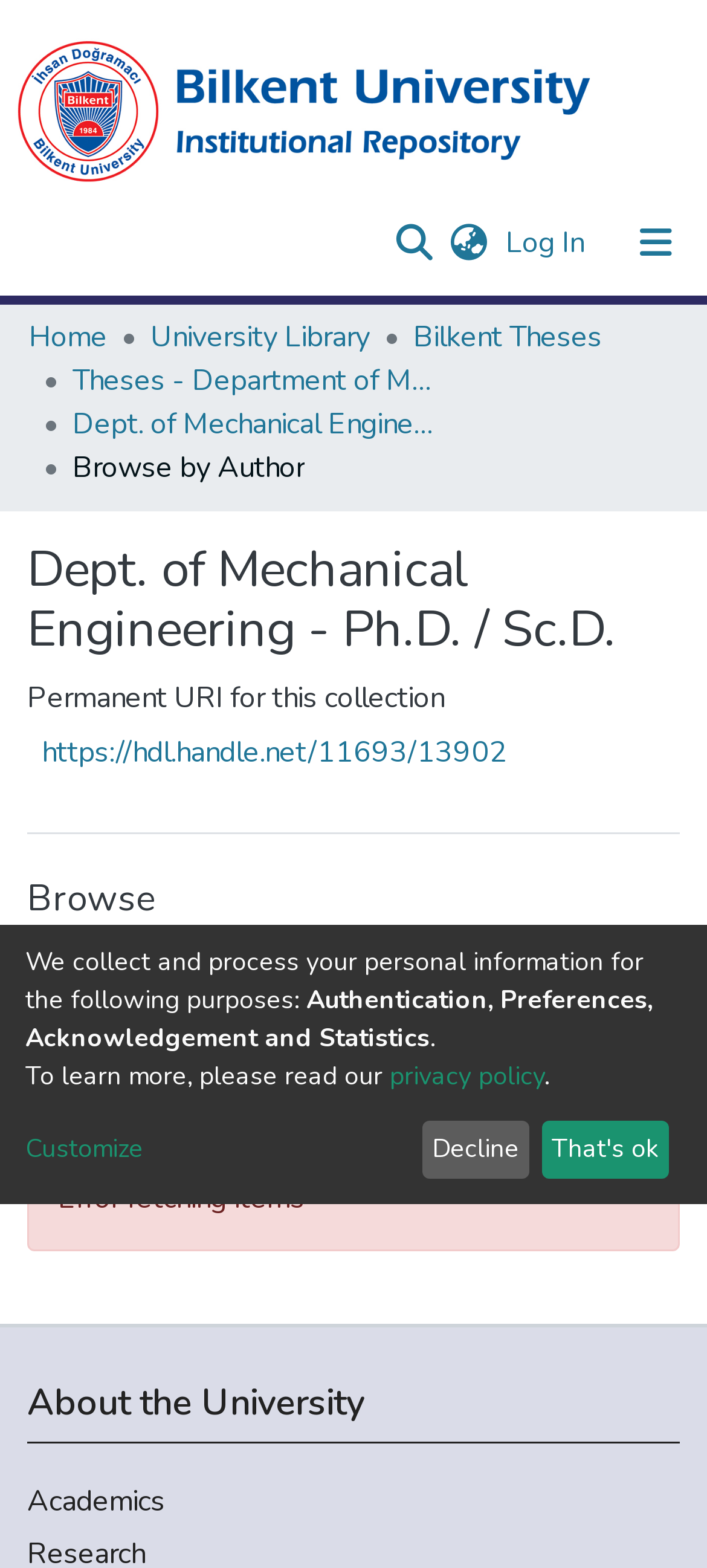Determine the bounding box coordinates of the clickable region to follow the instruction: "Search for something".

[0.544, 0.131, 0.621, 0.175]